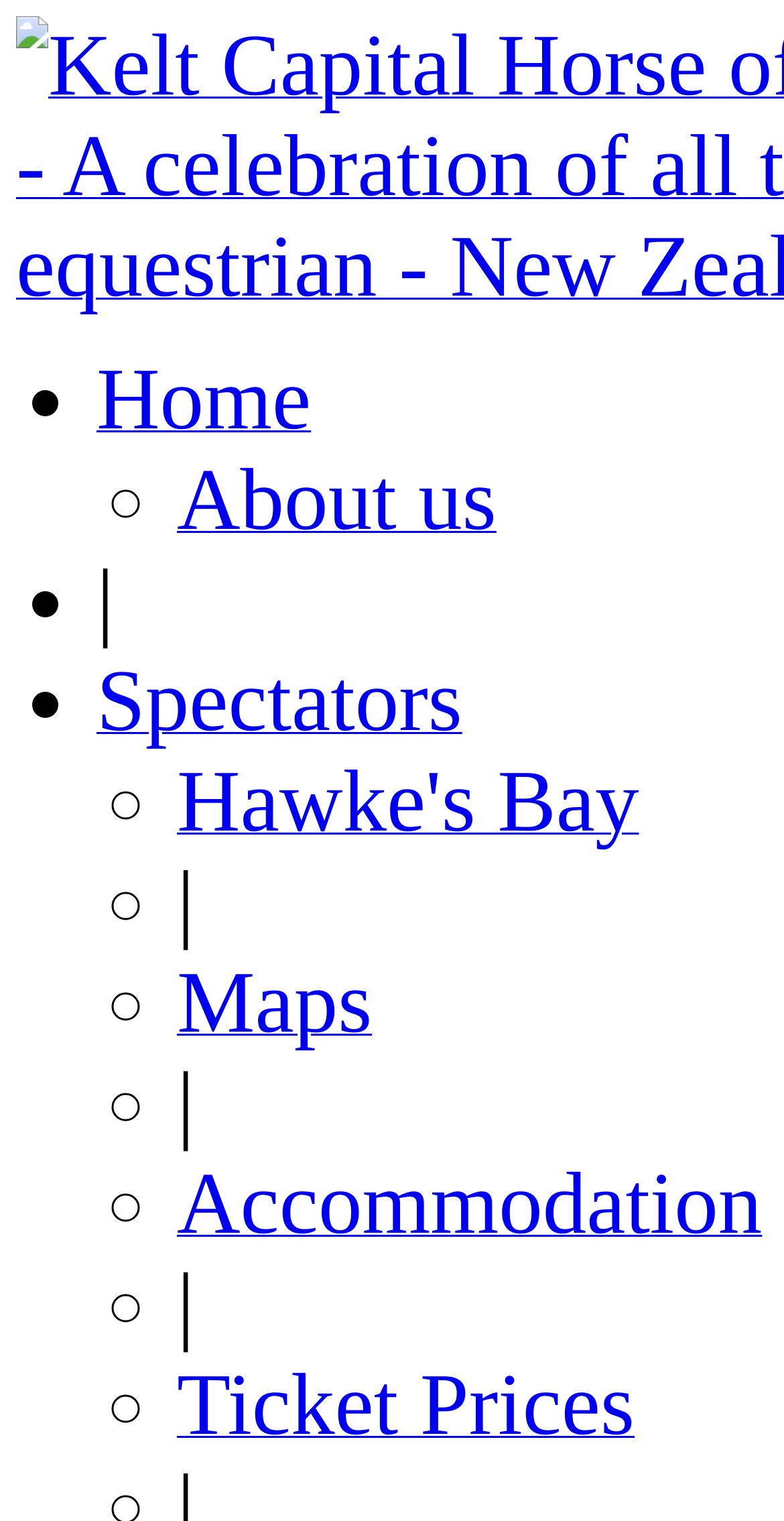Please identify the bounding box coordinates of the region to click in order to complete the task: "check ticket prices". The coordinates must be four float numbers between 0 and 1, specified as [left, top, right, bottom].

[0.226, 0.926, 0.809, 0.948]